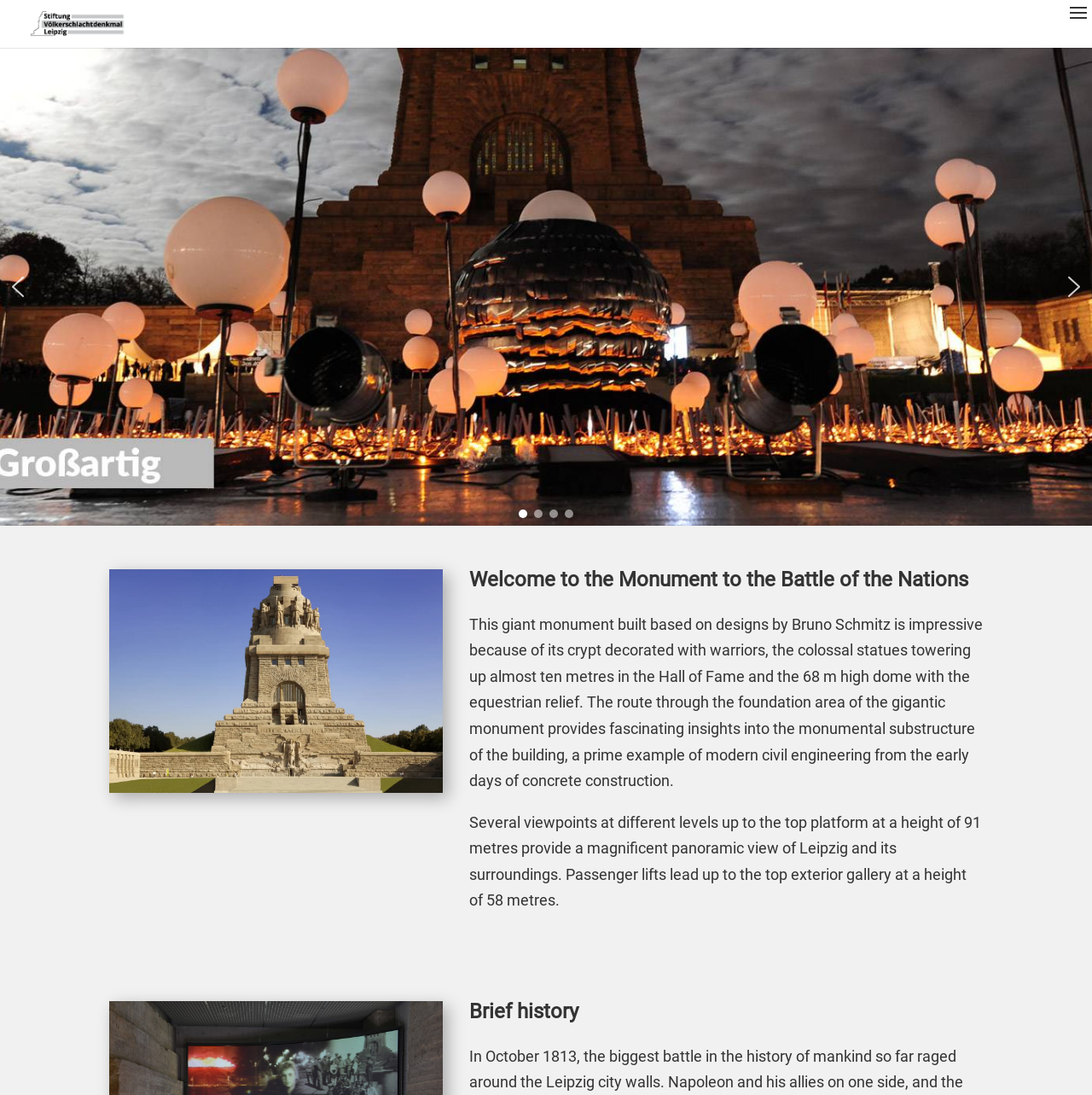Provide a one-word or one-phrase answer to the question:
How high is the dome?

68 m